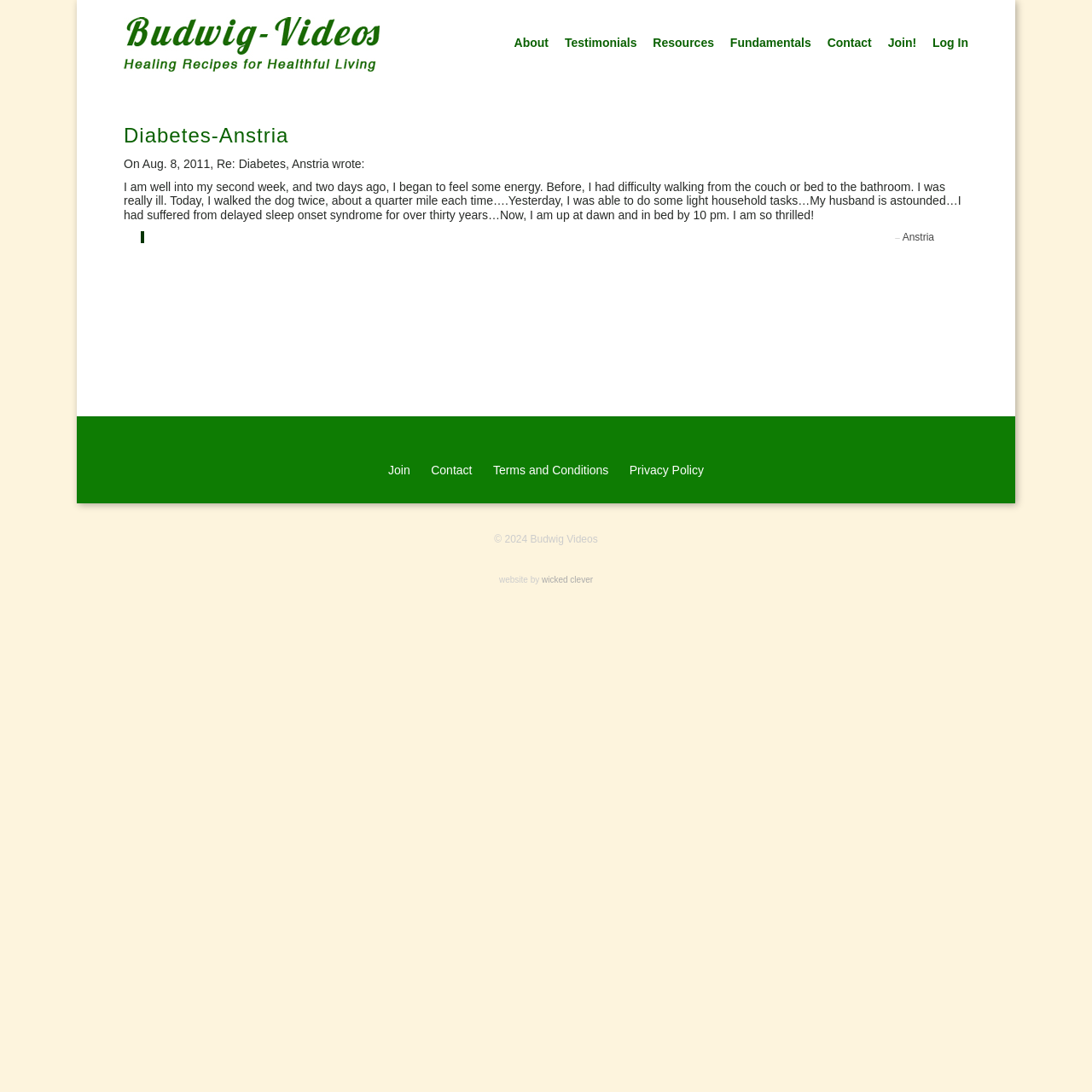Provide the bounding box for the UI element matching this description: "wicked clever".

[0.496, 0.527, 0.543, 0.535]